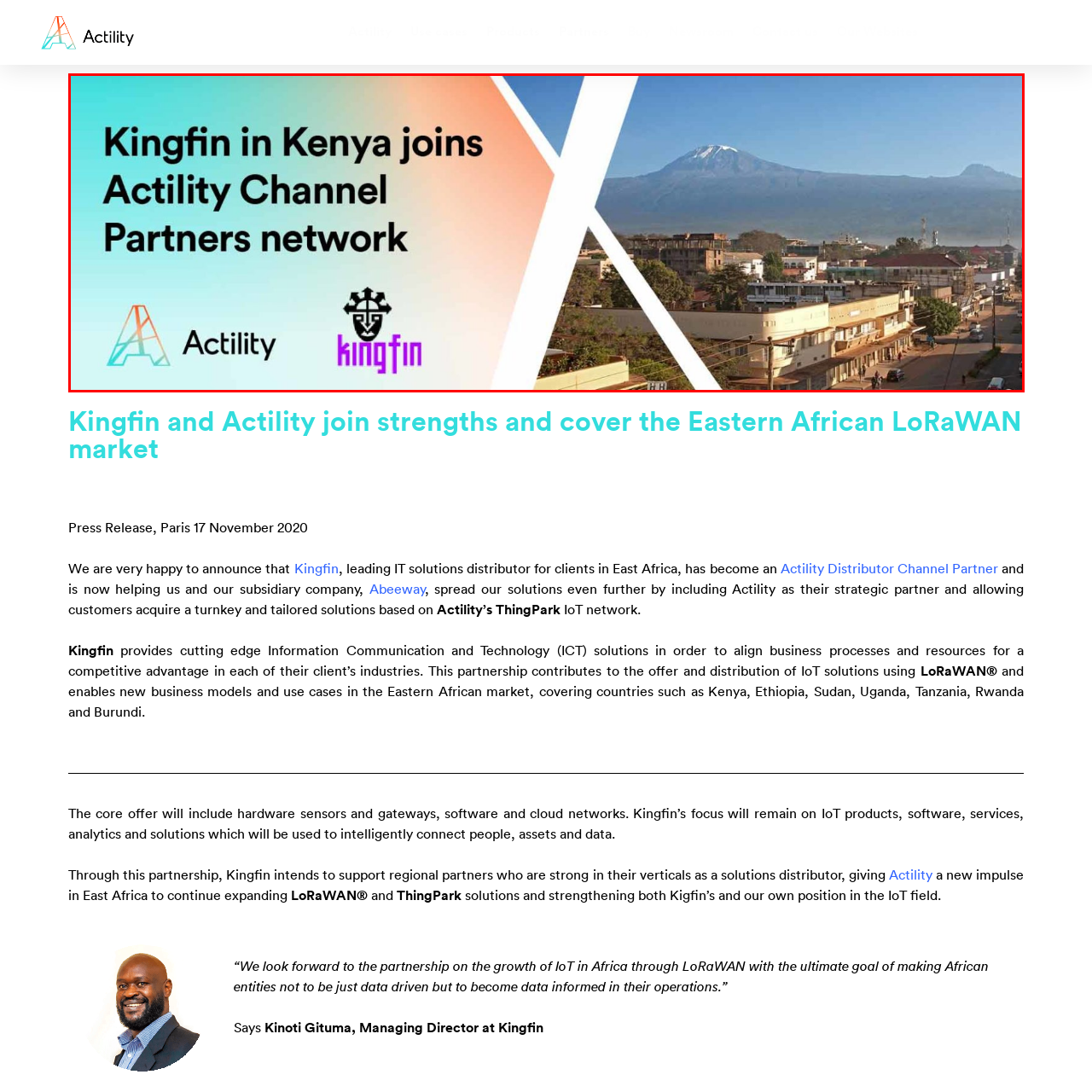Craft a detailed explanation of the image surrounded by the red outline.

The image serves as a promotional header for the announcement that Kingfin in Kenya has officially joined the Actility Channel Partners network. The vibrant and dynamic design features the logos of both companies prominently, with Actility's logo on the left and Kingfin's on the right, instantly showcasing their partnership. In the background, a striking view of Mount Kilimanjaro, a symbol of Eastern Africa's natural beauty, emphasizes the geographical focus of the collaboration. The text boldly declares, "Kingfin in Kenya joins Actility Channel Partners network," highlighting the significance of this milestone in enhancing IoT solutions across the region. This partnership aims to leverage Kingfin's expertise in providing cutting-edge ICT solutions along with Actility’s robust IoT connectivity services, promising innovative advancements in the East African market.